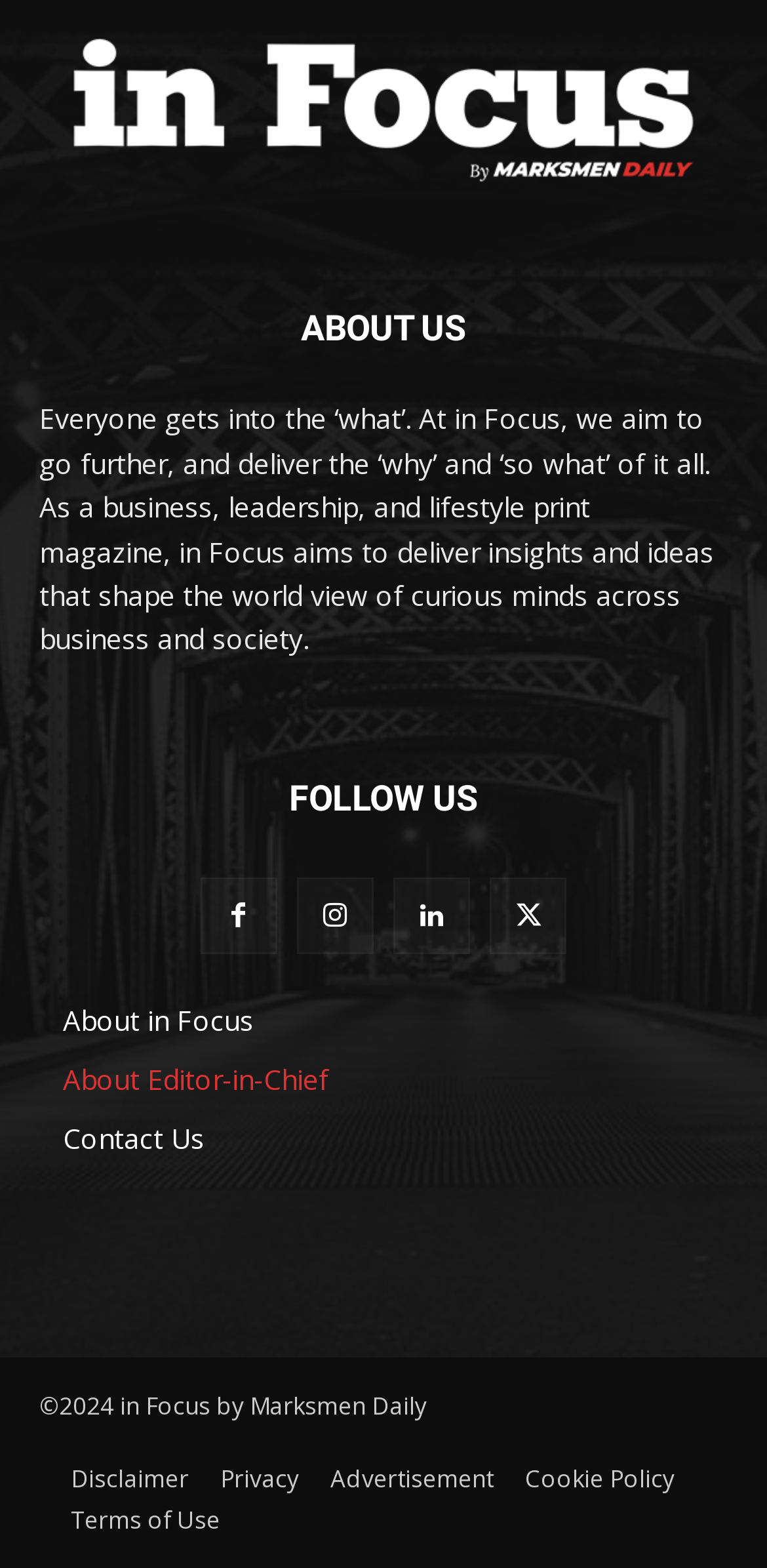Based on what you see in the screenshot, provide a thorough answer to this question: What is the copyright year of the website?

The copyright year can be found in the StaticText element with the text '©2024 in Focus by Marksmen Daily' at the bottom of the webpage.